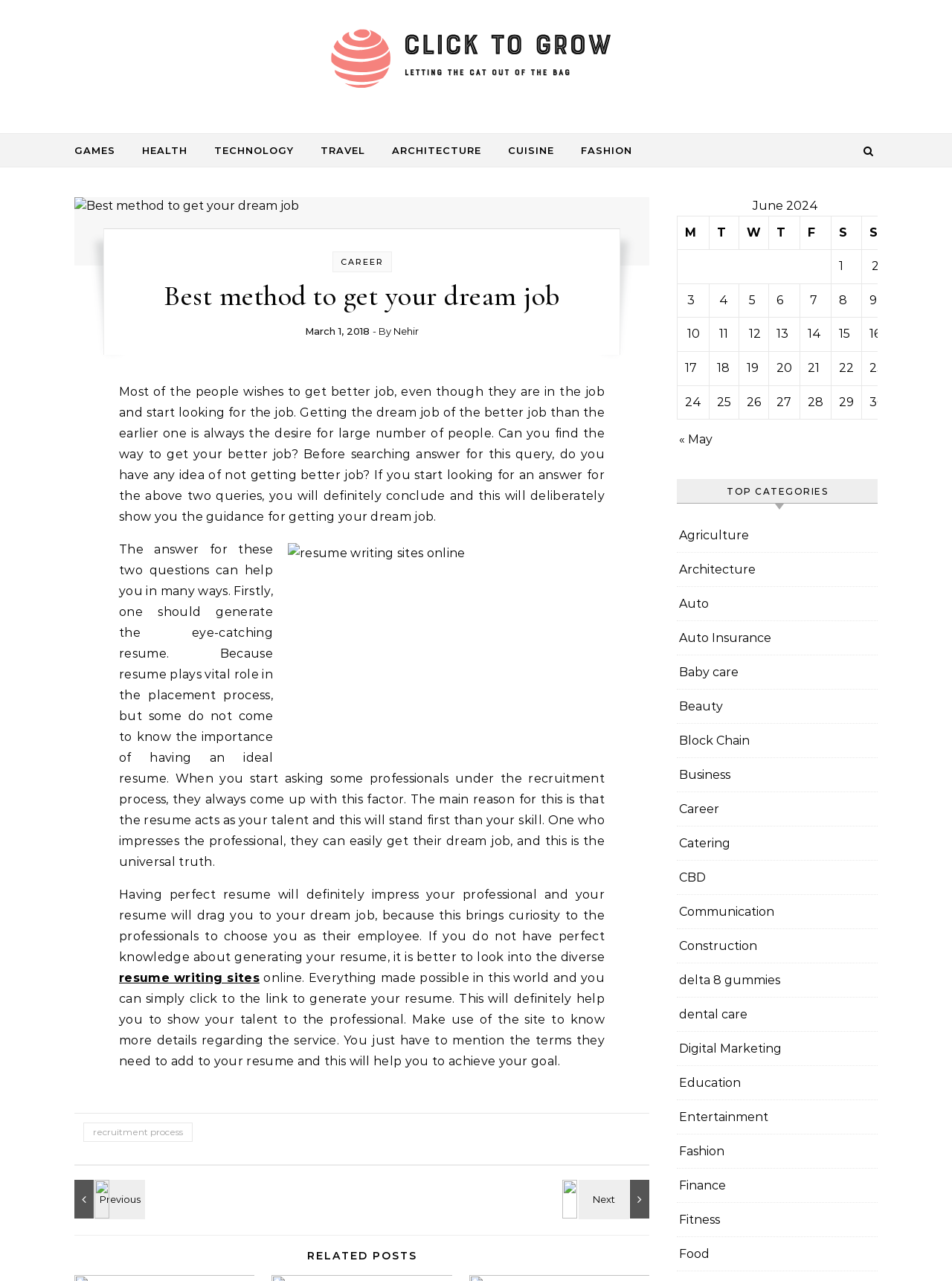What is the purpose of a resume?
Give a detailed explanation using the information visible in the image.

According to the article, a resume plays a vital role in the placement process, and having a perfect resume can impress professionals, which can lead to getting a dream job. This implies that the purpose of a resume is to impress professionals and showcase one's talent.